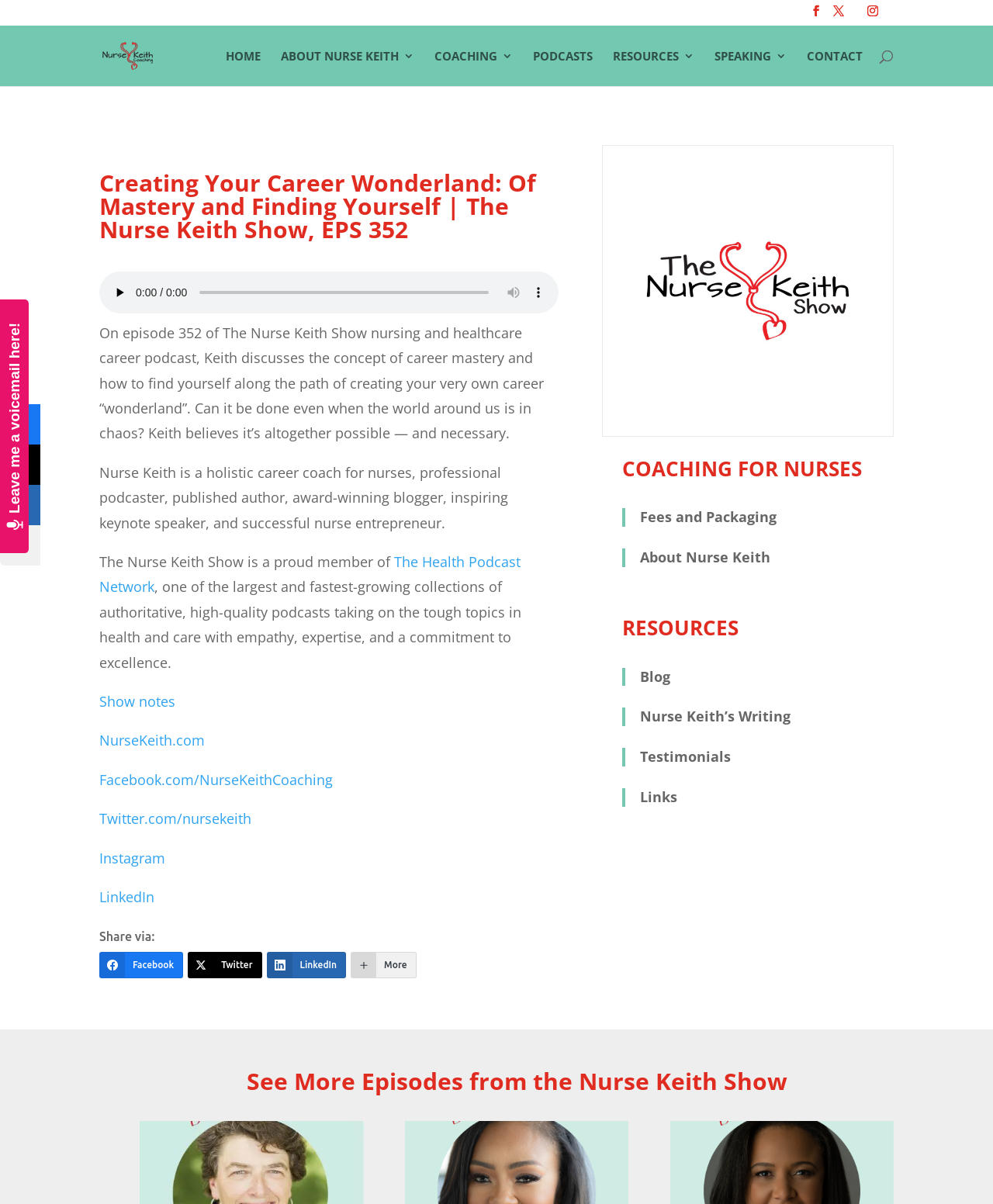Explain in detail what you observe on this webpage.

This webpage is about The Nurse Keith Show, a nursing and healthcare career podcast. At the top, there are several social media links, including Facebook, Twitter, and LinkedIn, aligned horizontally. Below them, there is a search bar with a searchbox labeled "Search for:".

The main content of the page is divided into sections. The first section has a heading "Creating Your Career Wonderland: Of Mastery and Finding Yourself | The Nurse Keith Show, EPS 352" and an audio player with play, mute, and show more media controls buttons. Below the audio player, there is a brief description of the podcast episode, which discusses career mastery and finding oneself in the nursing profession.

The next section has a brief bio of Nurse Keith, a holistic career coach for nurses, and a description of The Nurse Keith Show as a proud member of The Health Podcast Network. There are also links to show notes, NurseKeith.com, and social media profiles.

Further down, there are sections for coaching services, resources, and more episodes from the Nurse Keith Show. The coaching section has a heading "COACHING FOR NURSES" and lists fees and packaging, about Nurse Keith, and other related information. The resources section has a heading "RESOURCES" and lists blog, Nurse Keith's writing, testimonials, and links.

At the bottom of the page, there are more social media links, including Facebook, Twitter, and LinkedIn, aligned horizontally. There is also an image and a link to leave a voicemail.